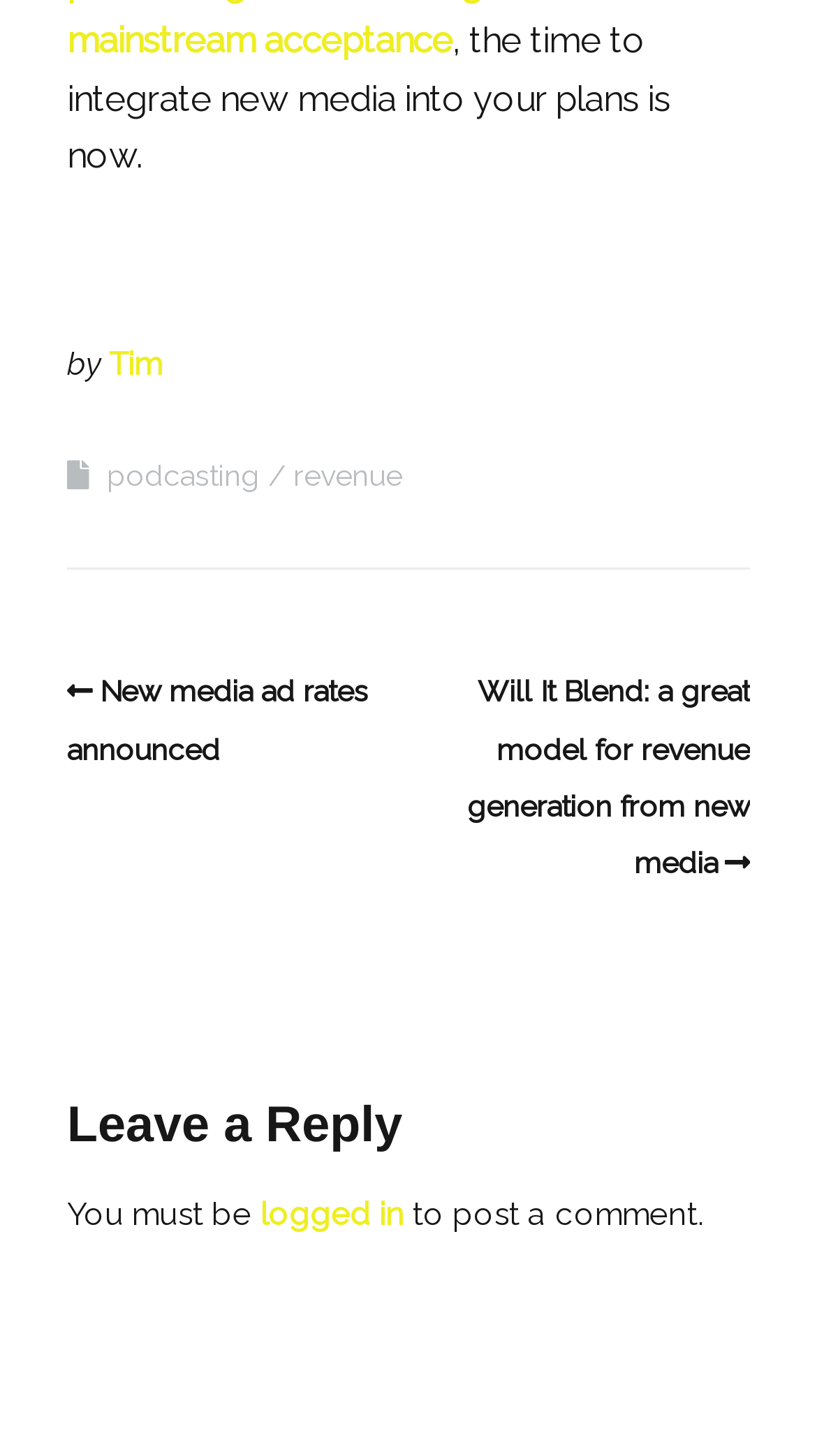Given the element description New media ad rates announced, identify the bounding box coordinates for the UI element on the webpage screenshot. The format should be (top-left x, top-left y, bottom-right x, bottom-right y), with values between 0 and 1.

[0.082, 0.464, 0.45, 0.526]